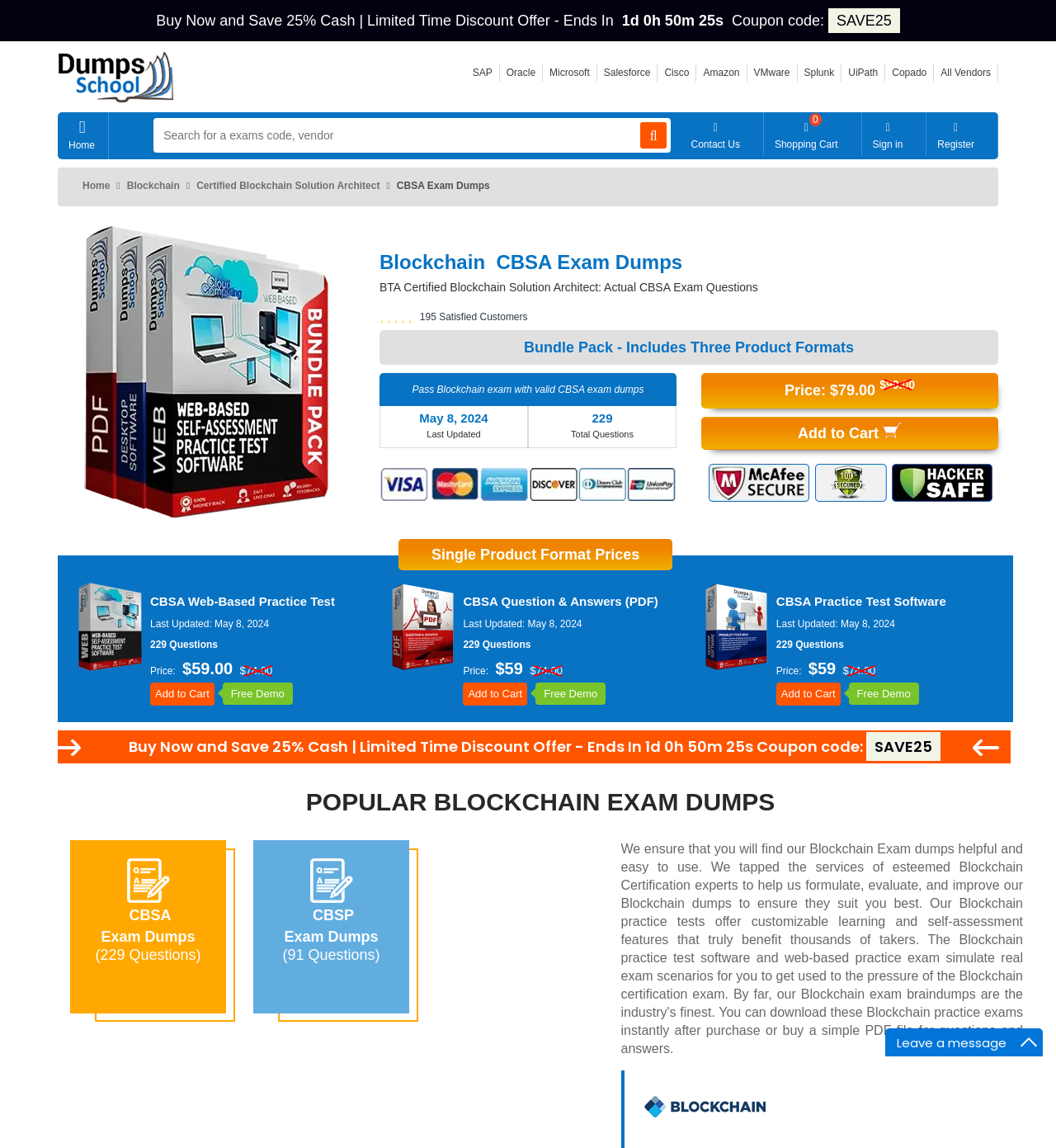Answer the following query concisely with a single word or phrase:
What is the price of the CBSA Web-Based Practice Test?

$59.00